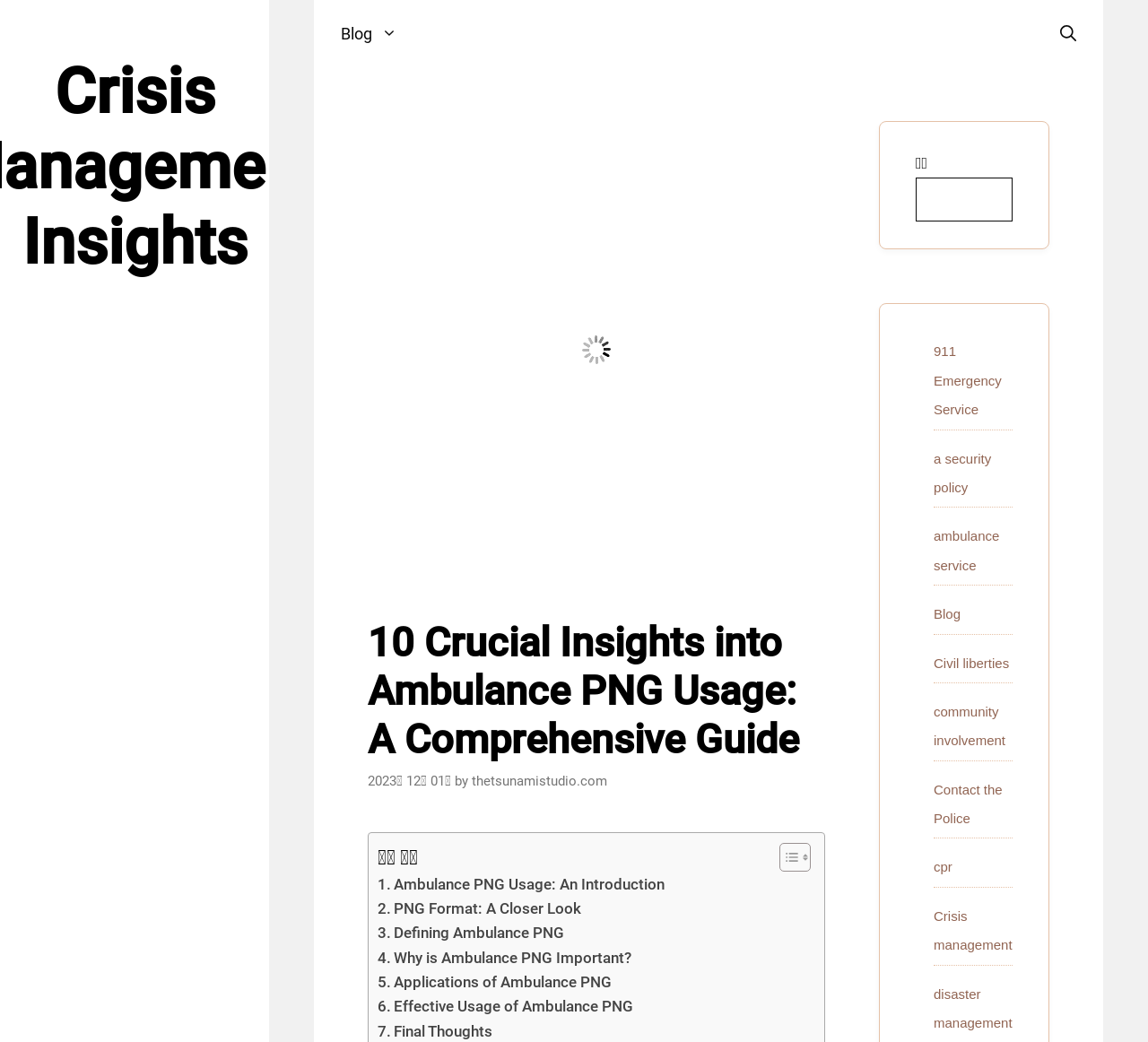Can you pinpoint the bounding box coordinates for the clickable element required for this instruction: "Toggle the table of content"? The coordinates should be four float numbers between 0 and 1, i.e., [left, top, right, bottom].

[0.667, 0.808, 0.702, 0.837]